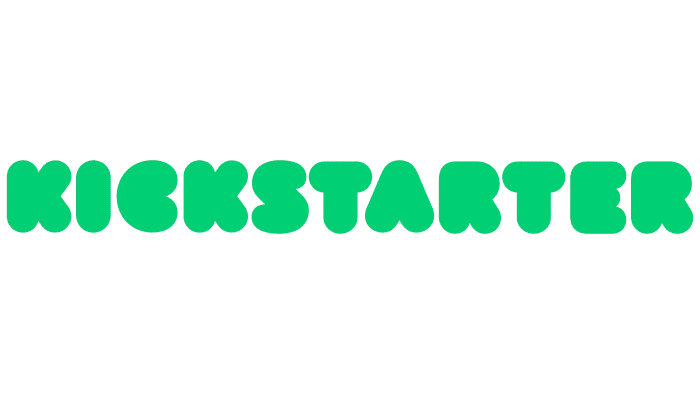Paint a vivid picture with your description of the image.

The image displays the iconic "KICKSTARTER" logo, characterized by its distinctive bold green lettering. The playful, rounded font reflects the platform's creative and collaborative ethos, inviting users to explore a variety of projects and potential investments. This logo represents Kickstarter's role in helping emerging projects gain visibility and support, much like tender sprouts coming up from the soil, symbolizing growth and potential. The logo is optimized for use in digital formats, ensuring it maintains high quality while loading efficiently on various devices.